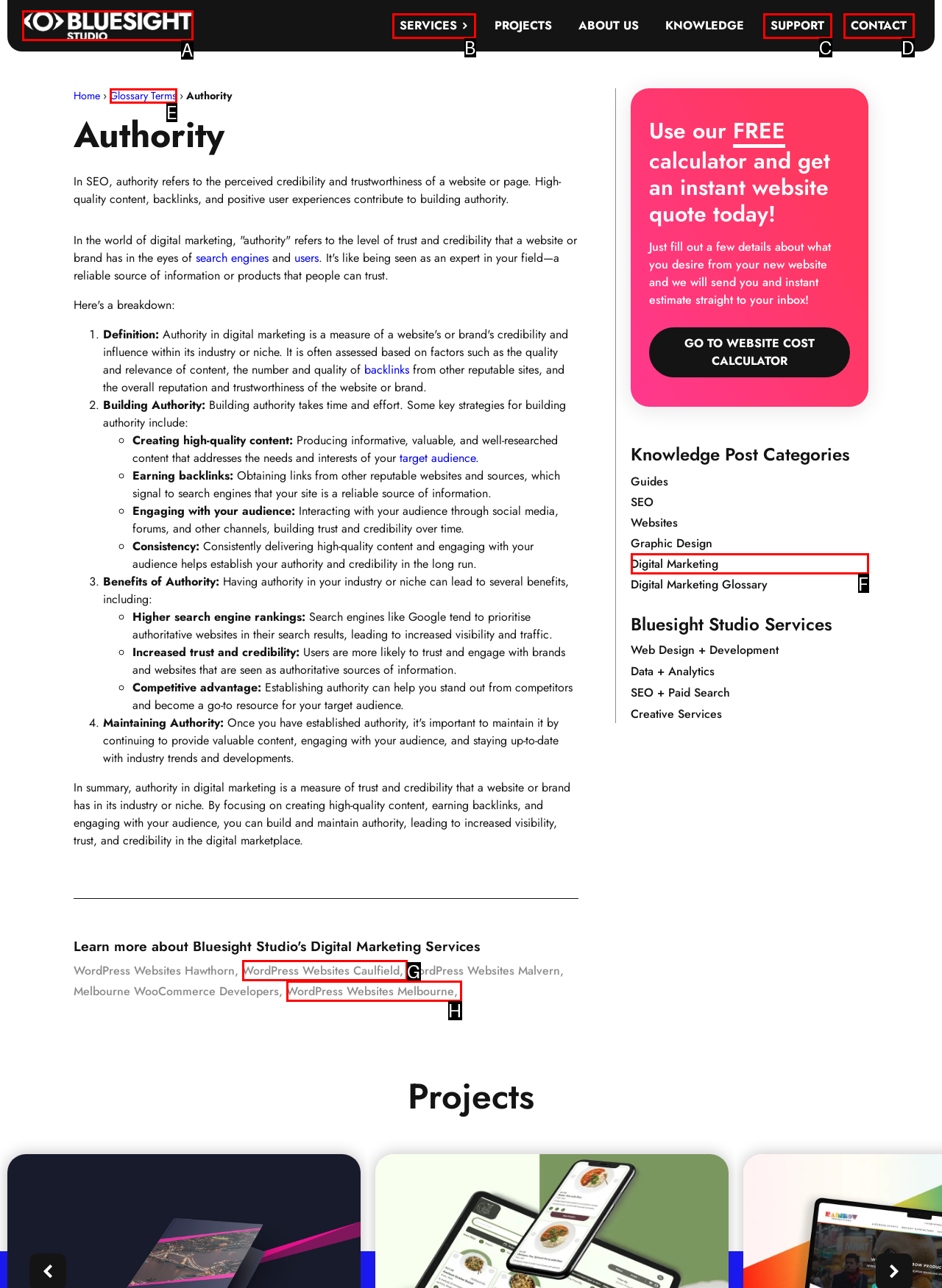Tell me which letter corresponds to the UI element that will allow you to Explore the 'Digital Marketing' category. Answer with the letter directly.

F